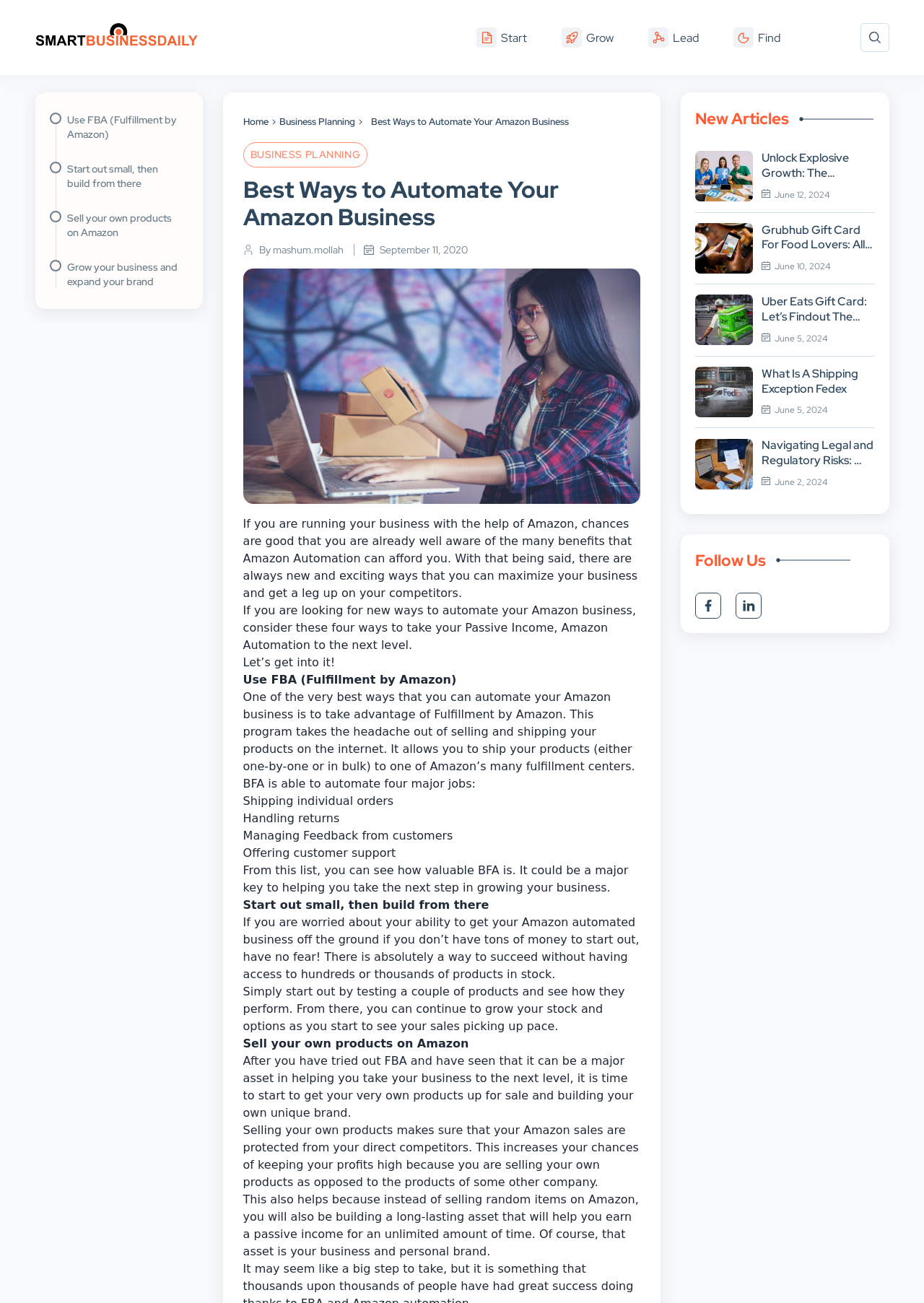Identify the bounding box coordinates for the element you need to click to achieve the following task: "Explore 'Business Planning'". Provide the bounding box coordinates as four float numbers between 0 and 1, in the form [left, top, right, bottom].

[0.302, 0.089, 0.384, 0.098]